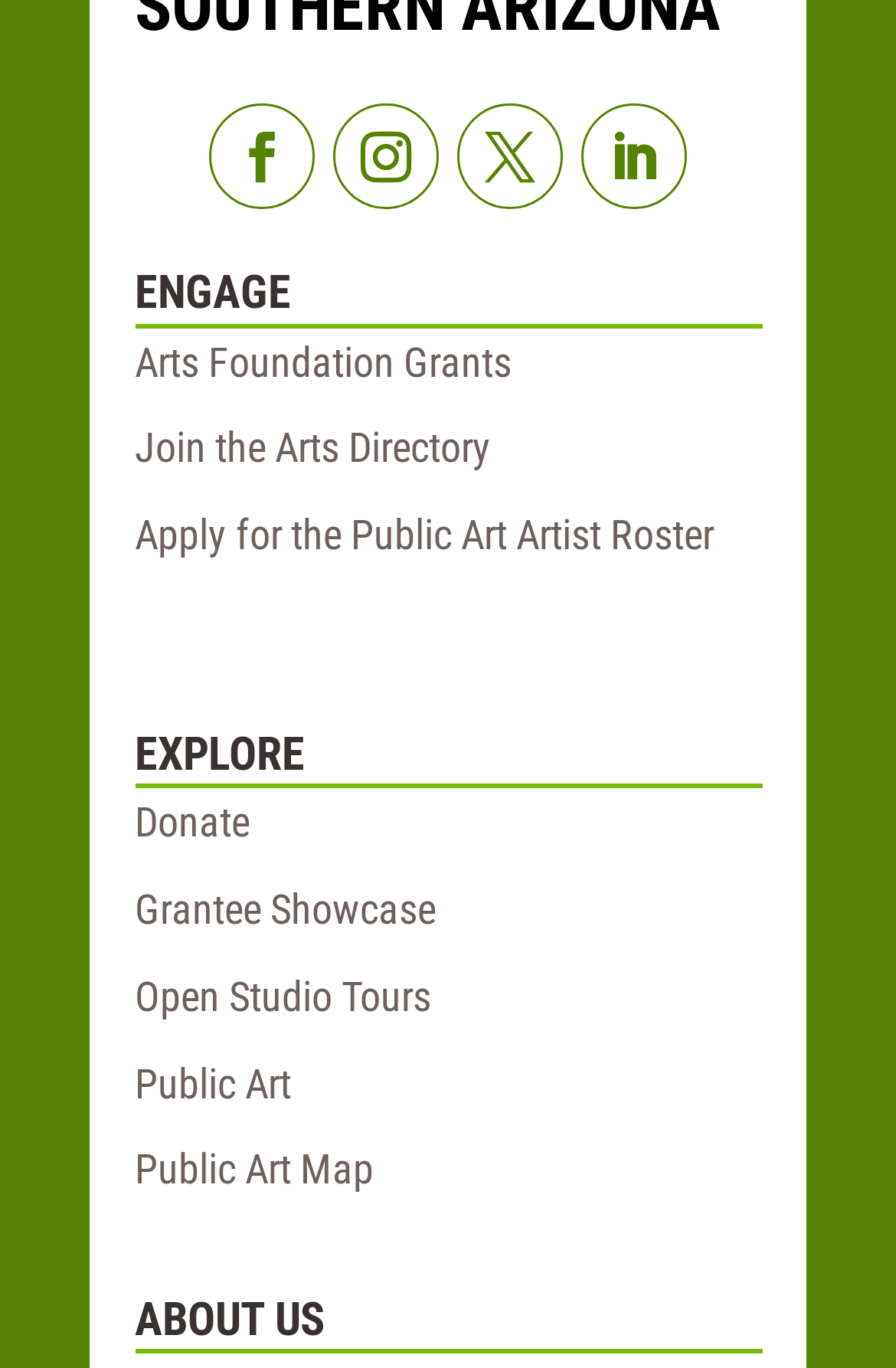Determine the bounding box coordinates for the area that should be clicked to carry out the following instruction: "Explore Public Art".

[0.15, 0.775, 0.324, 0.822]